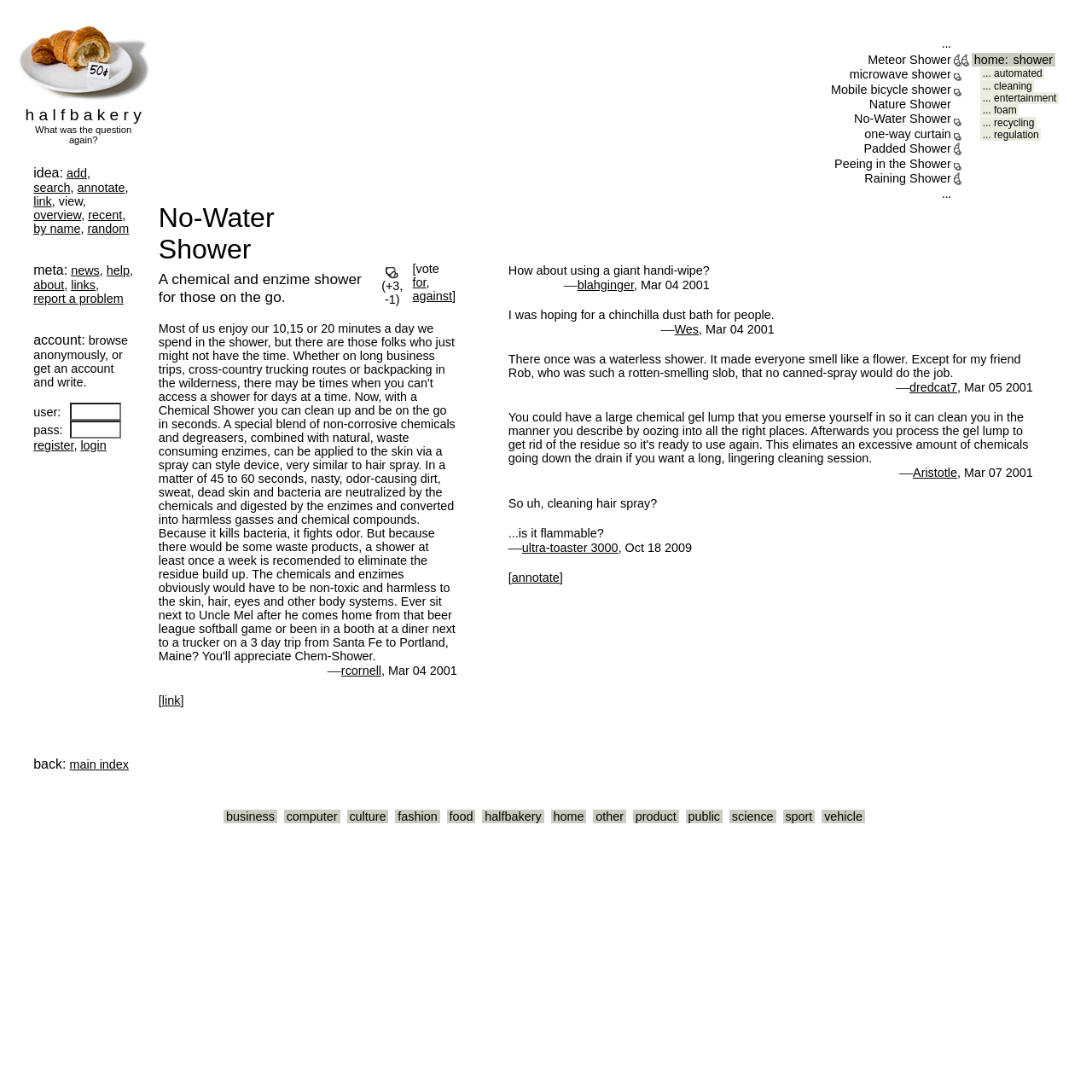What are the options to interact with the website?
Please answer the question with a detailed response using the information from the screenshot.

The options to interact with the website can be found in the top-right corner of the webpage. There is a list of links that include 'add', 'search', 'annotate', 'link', 'view', 'overview', 'recent', 'by name', and 'random'. These links suggest that users can perform various actions on the website, such as adding new content, searching for existing ideas, annotating existing ideas, and more.